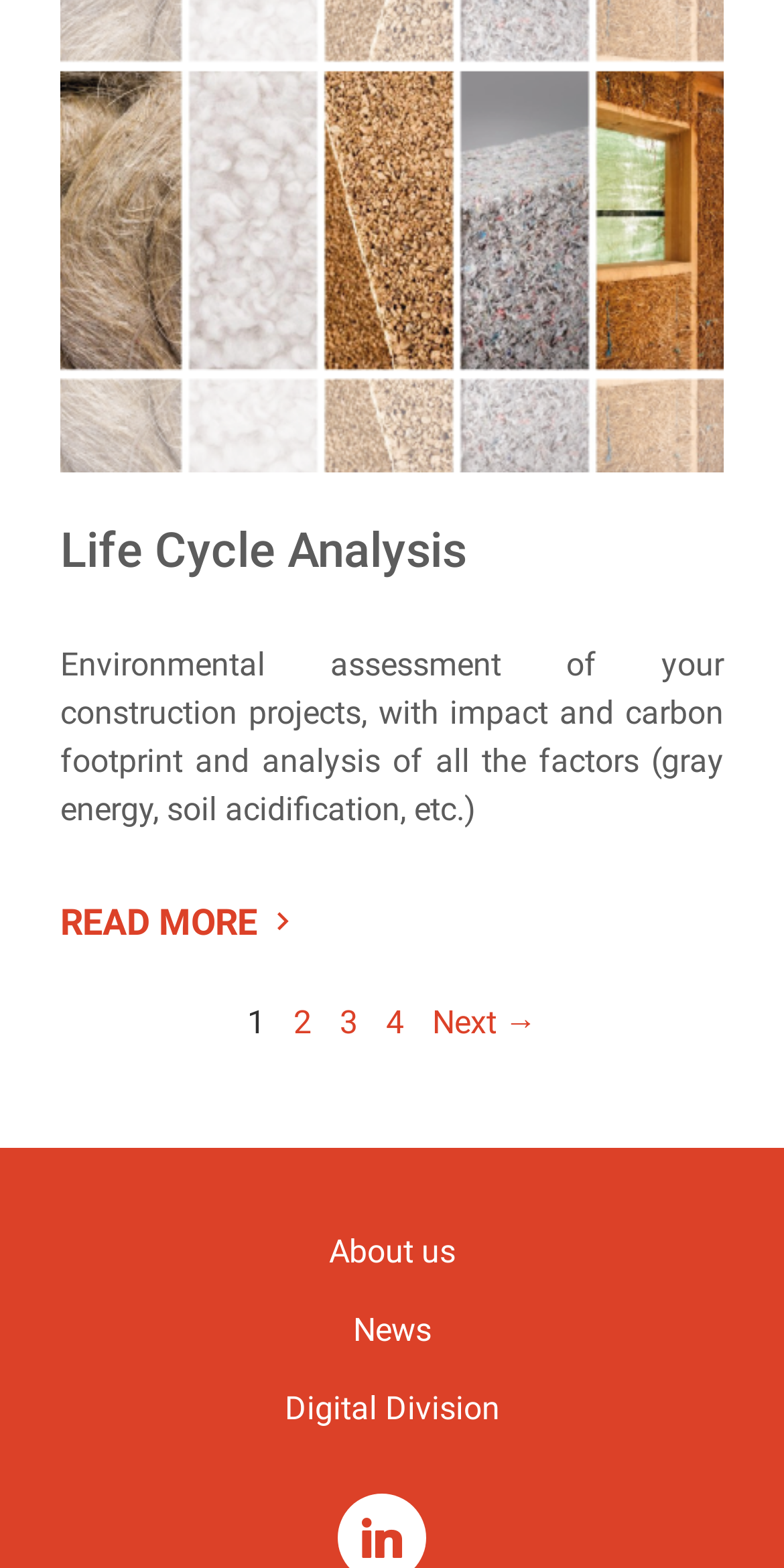Pinpoint the bounding box coordinates of the element that must be clicked to accomplish the following instruction: "Explore digital division". The coordinates should be in the format of four float numbers between 0 and 1, i.e., [left, top, right, bottom].

[0.363, 0.885, 0.637, 0.91]